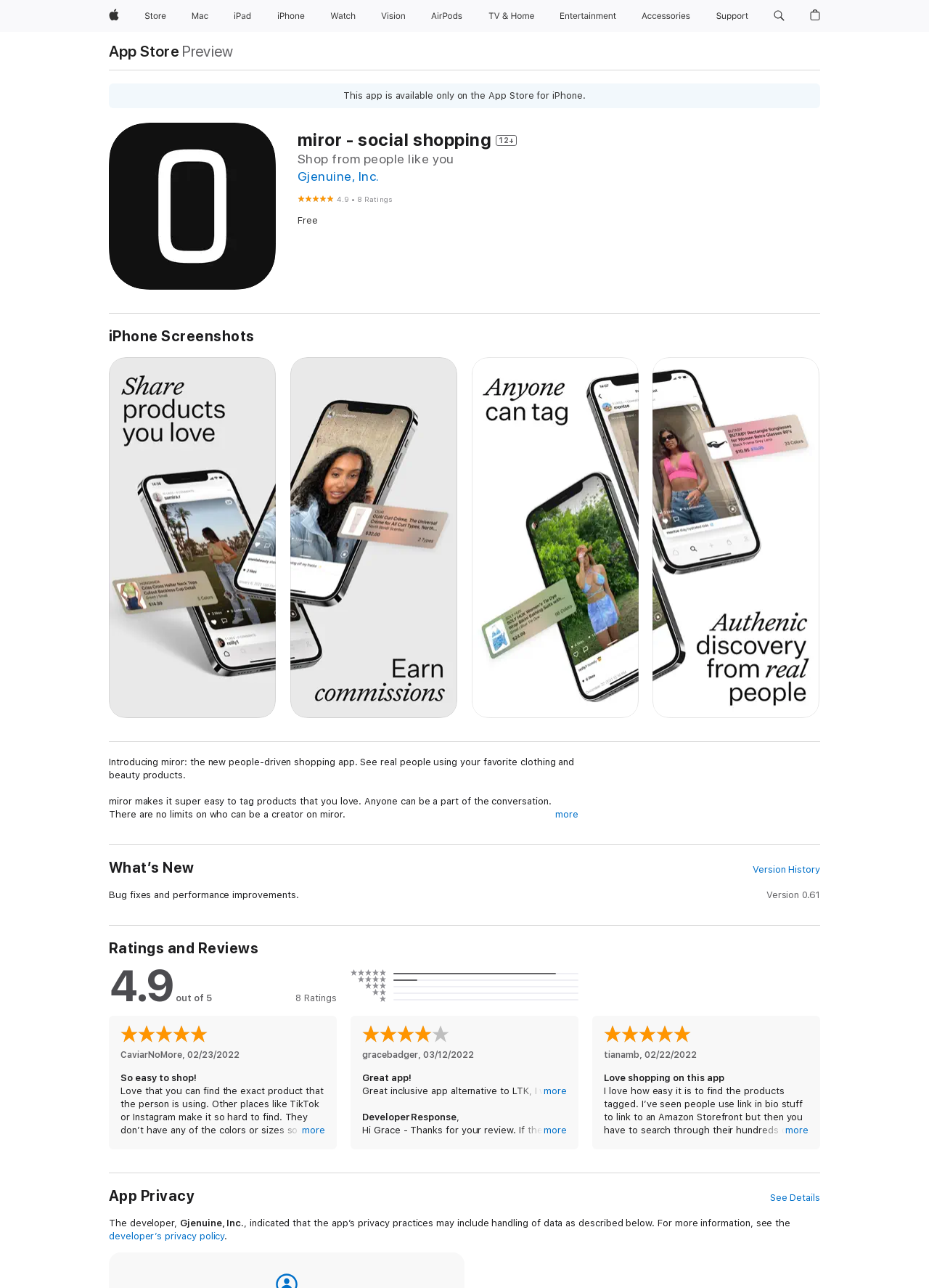Please provide a one-word or phrase answer to the question: 
What is the price of the miror app?

Free